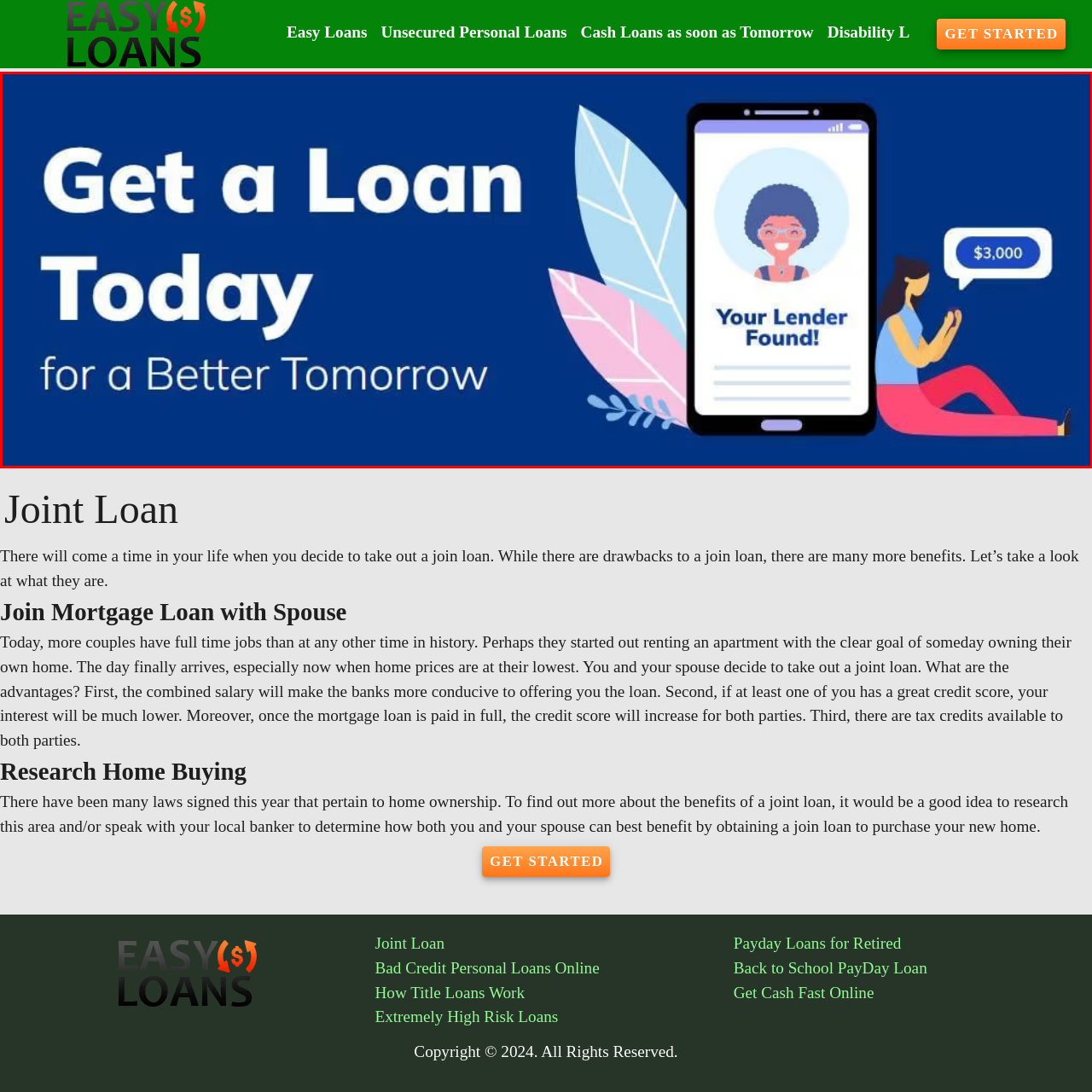Offer an in-depth description of the picture located within the red frame.

The image prominently promotes the idea of obtaining a loan with an encouraging message, "Get a Loan Today for a Better Tomorrow." It features a visually appealing design with a deep blue background, which enhances the text's visibility. To the right, there's a smartphone displaying a cheerful lender's profile, indicating that a suitable lender has been found for the viewer. A woman sits comfortably, engaging with her device, while a speech bubble displays the amount $3,000, suggesting the potential loan amount. The overall design is vibrant and inviting, aiming to motivate individuals to explore loan options and secure financial assistance for their needs.